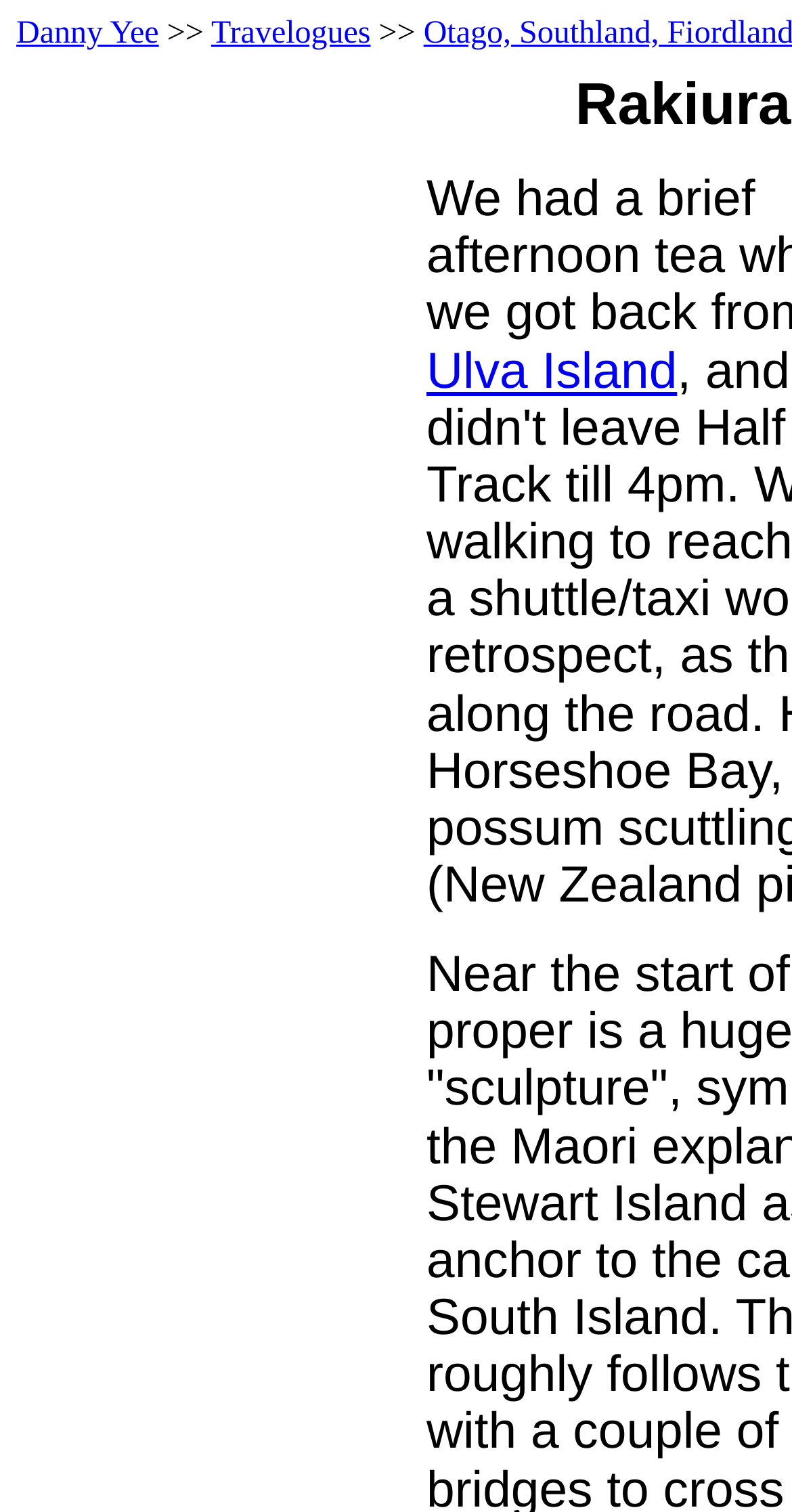Using the element description: "PSI-State Testing Info", determine the bounding box coordinates for the specified UI element. The coordinates should be four float numbers between 0 and 1, [left, top, right, bottom].

None